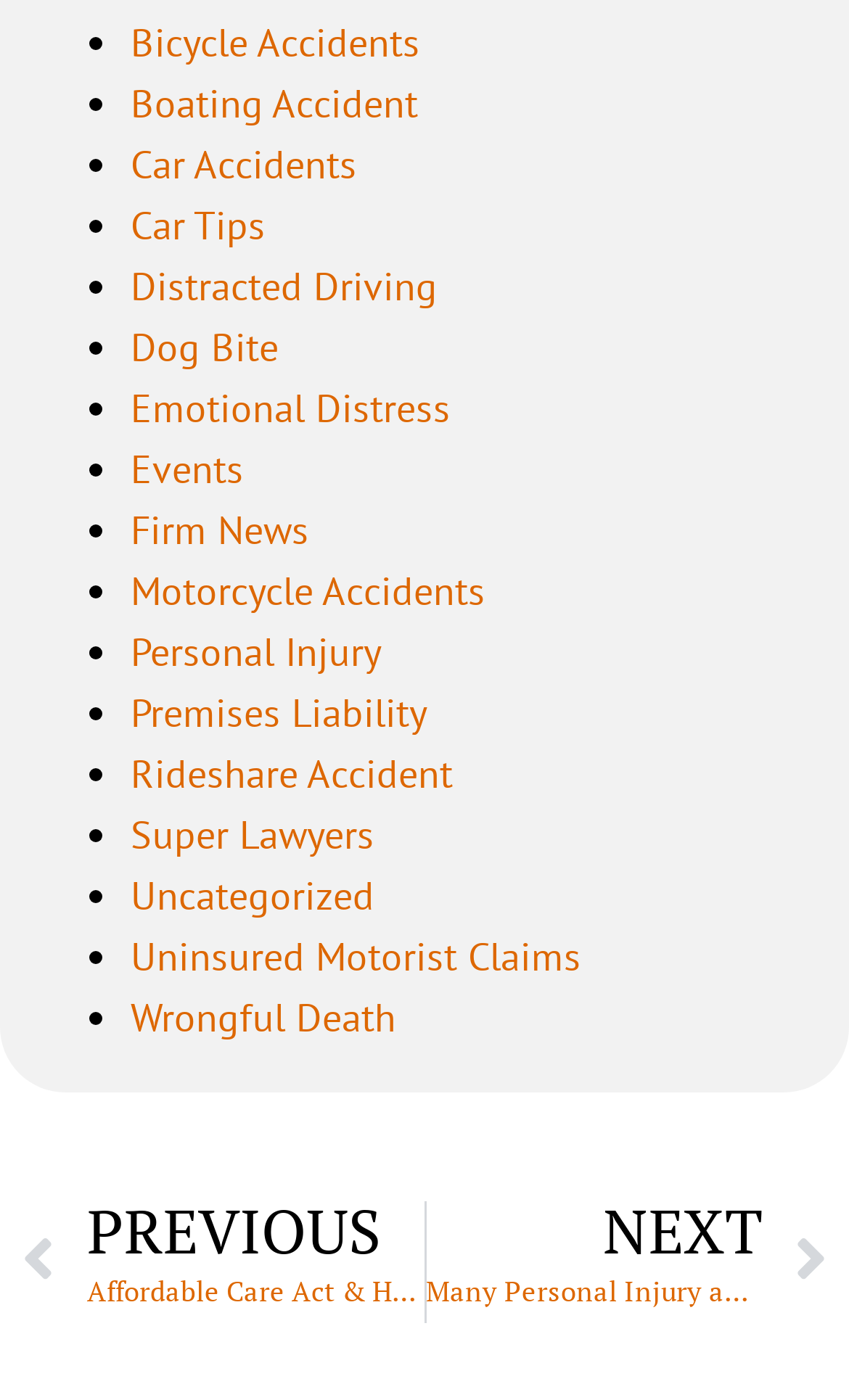For the given element description Uncategorized, determine the bounding box coordinates of the UI element. The coordinates should follow the format (top-left x, top-left y, bottom-right x, bottom-right y) and be within the range of 0 to 1.

[0.154, 0.622, 0.441, 0.658]